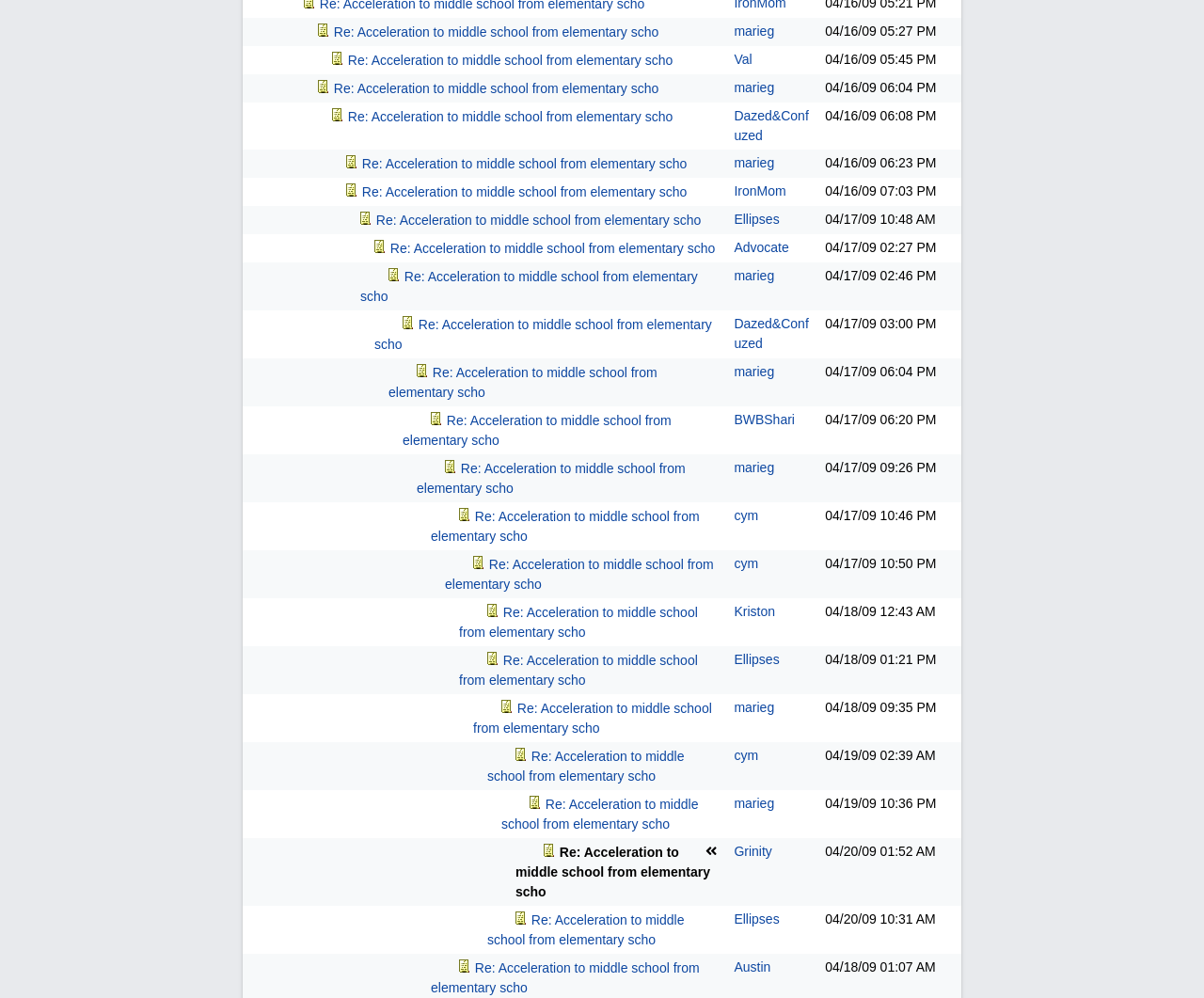What is the topic of the discussion?
Respond to the question with a single word or phrase according to the image.

Acceleration to middle school